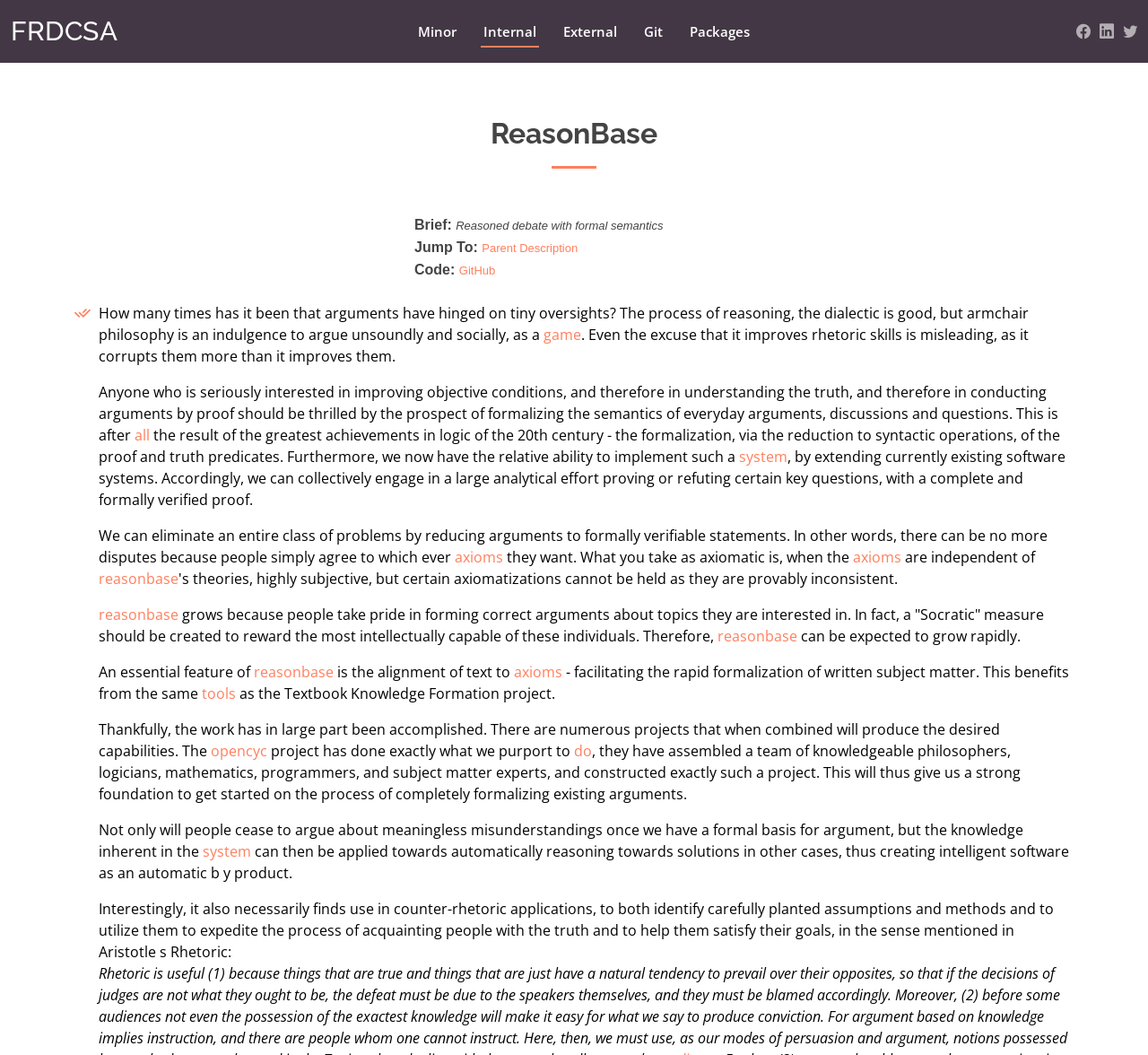Pinpoint the bounding box coordinates of the element that must be clicked to accomplish the following instruction: "Click on the 'all' link". The coordinates should be in the format of four float numbers between 0 and 1, i.e., [left, top, right, bottom].

[0.117, 0.403, 0.13, 0.422]